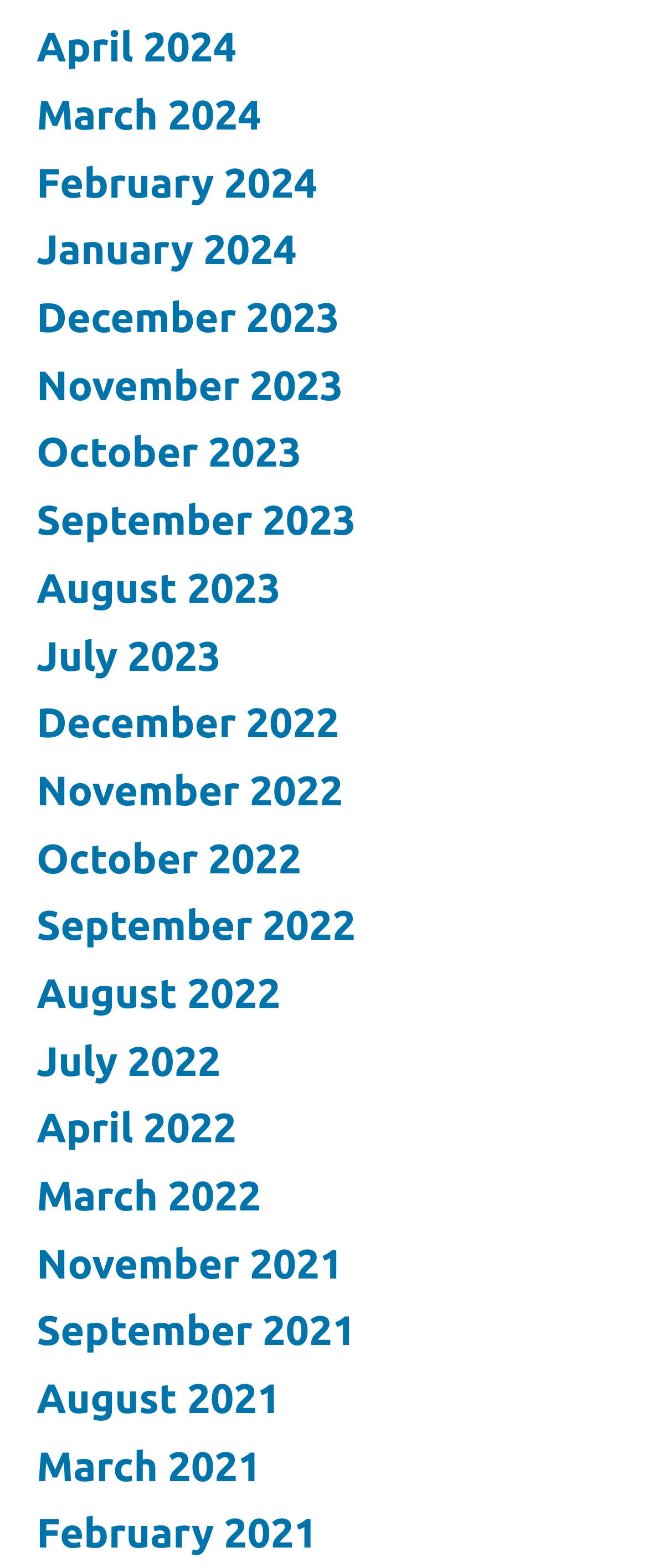Determine the bounding box coordinates of the element that should be clicked to execute the following command: "browse November 2023".

[0.056, 0.231, 0.529, 0.26]